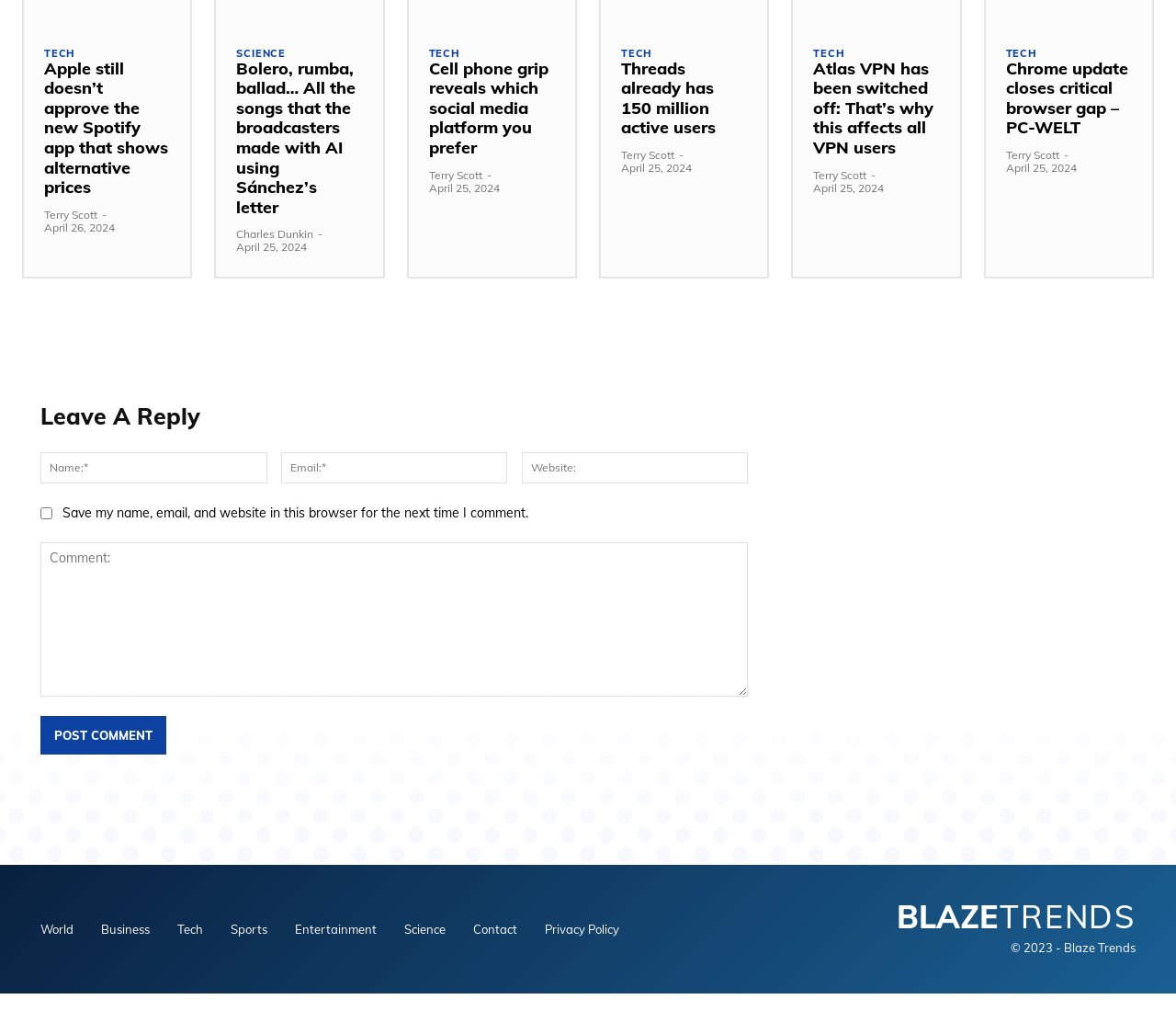Specify the bounding box coordinates of the region I need to click to perform the following instruction: "Click on the 'BLAZE TRENDS' link". The coordinates must be four float numbers in the range of 0 to 1, i.e., [left, top, right, bottom].

[0.68, 0.882, 0.966, 0.912]